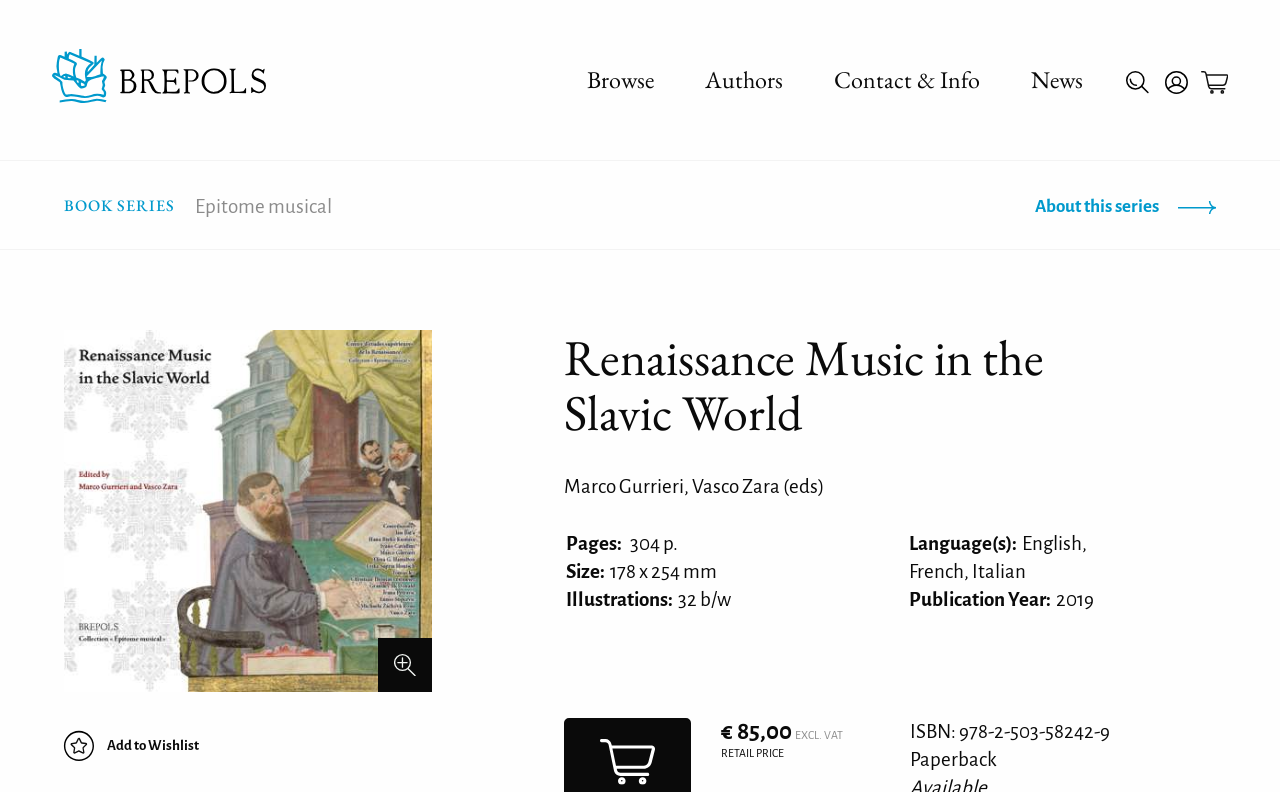Using the information in the image, give a detailed answer to the following question: What is the format of the book?

I found the answer by looking at the static text elements on the webpage. The element with the text 'Paperback' is located near the bottom of the webpage, which suggests that the format of the book is paperback.